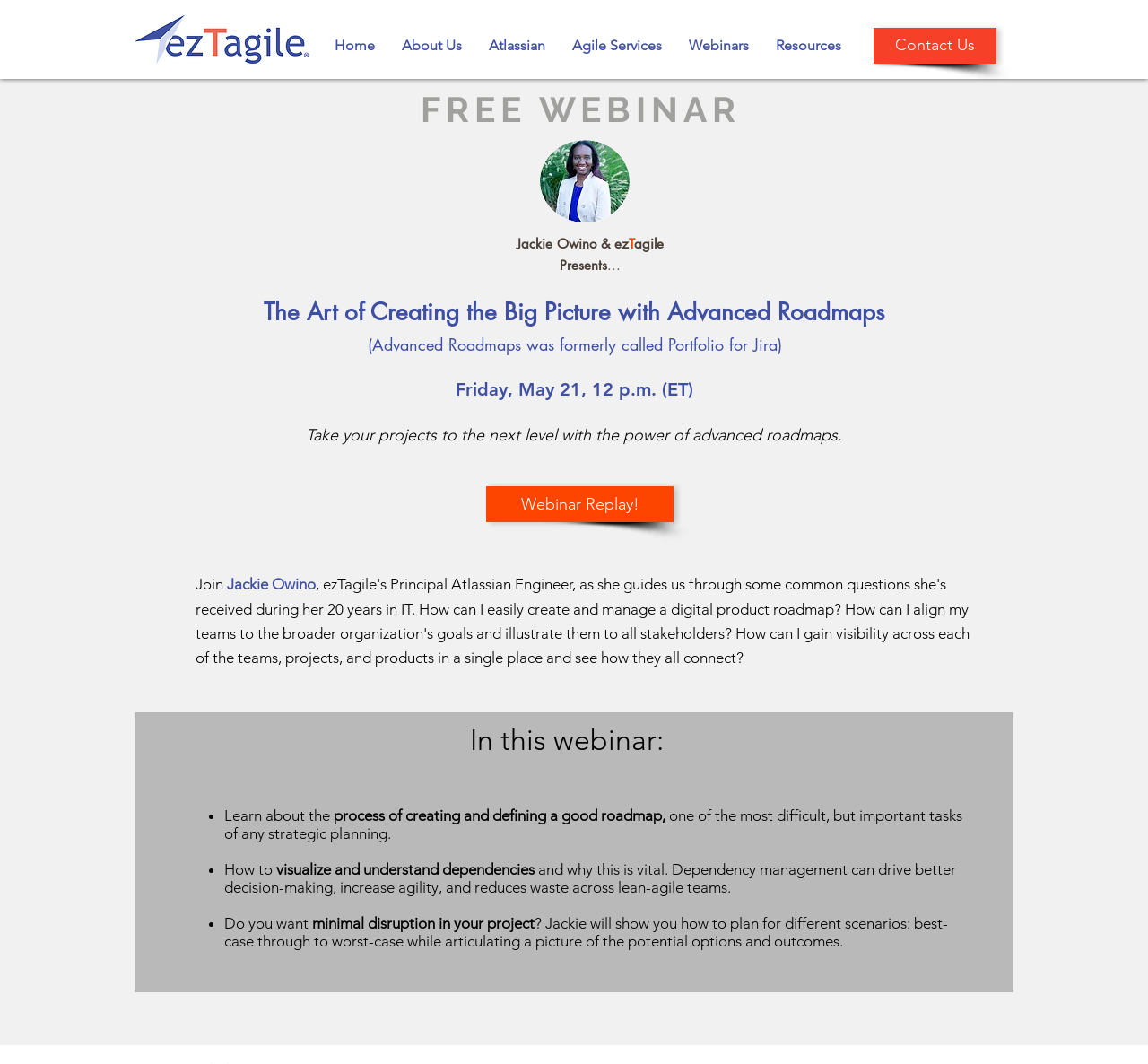Who is the presenter of the webinar?
Refer to the screenshot and deliver a thorough answer to the question presented.

I found this information from the link element with the text 'Jackie Owino' which is associated with the image of the presenter, indicating that Jackie Owino is the presenter of the webinar.